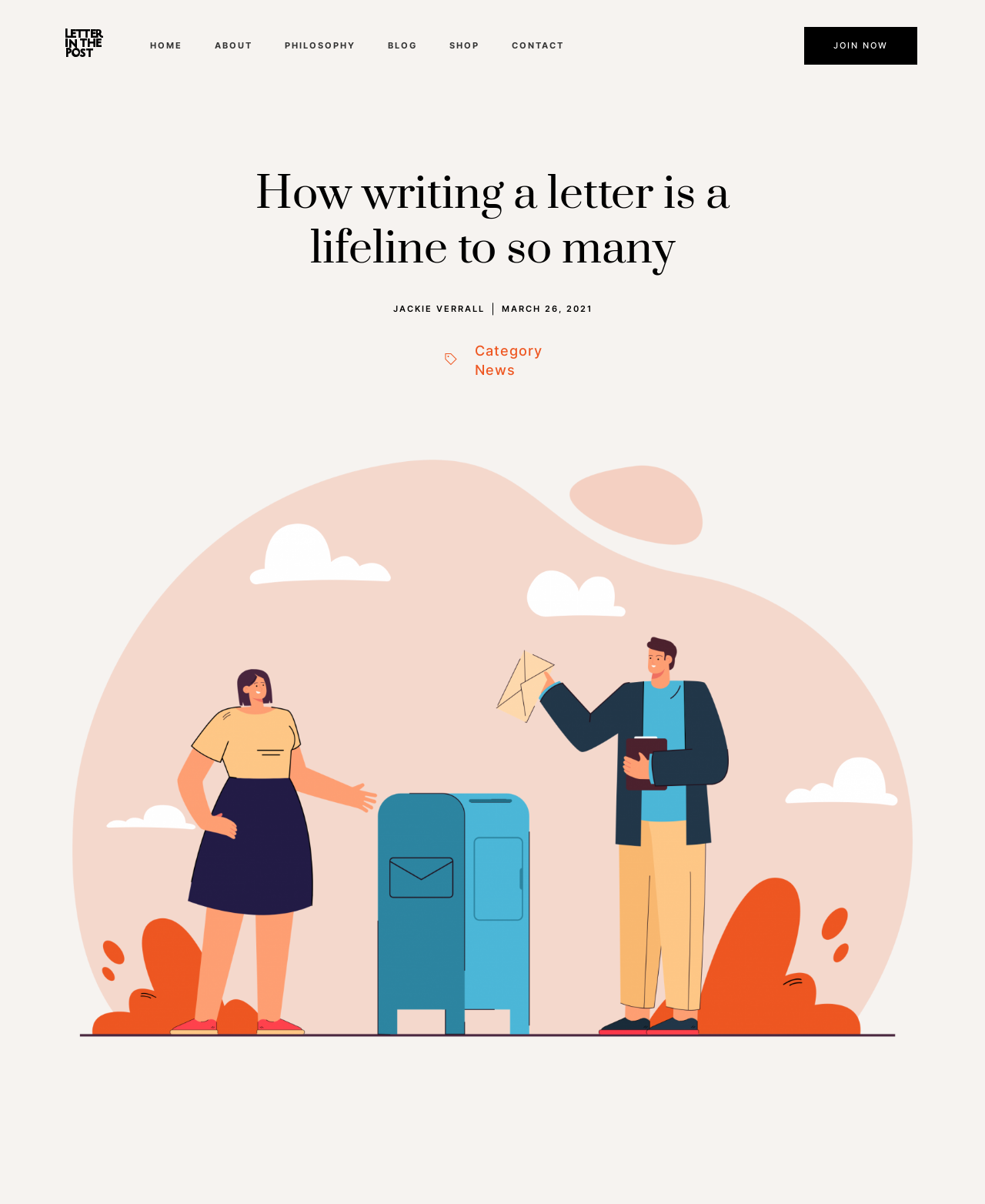Please identify the bounding box coordinates of the element that needs to be clicked to perform the following instruction: "explore the BLOG".

[0.384, 0.033, 0.431, 0.047]